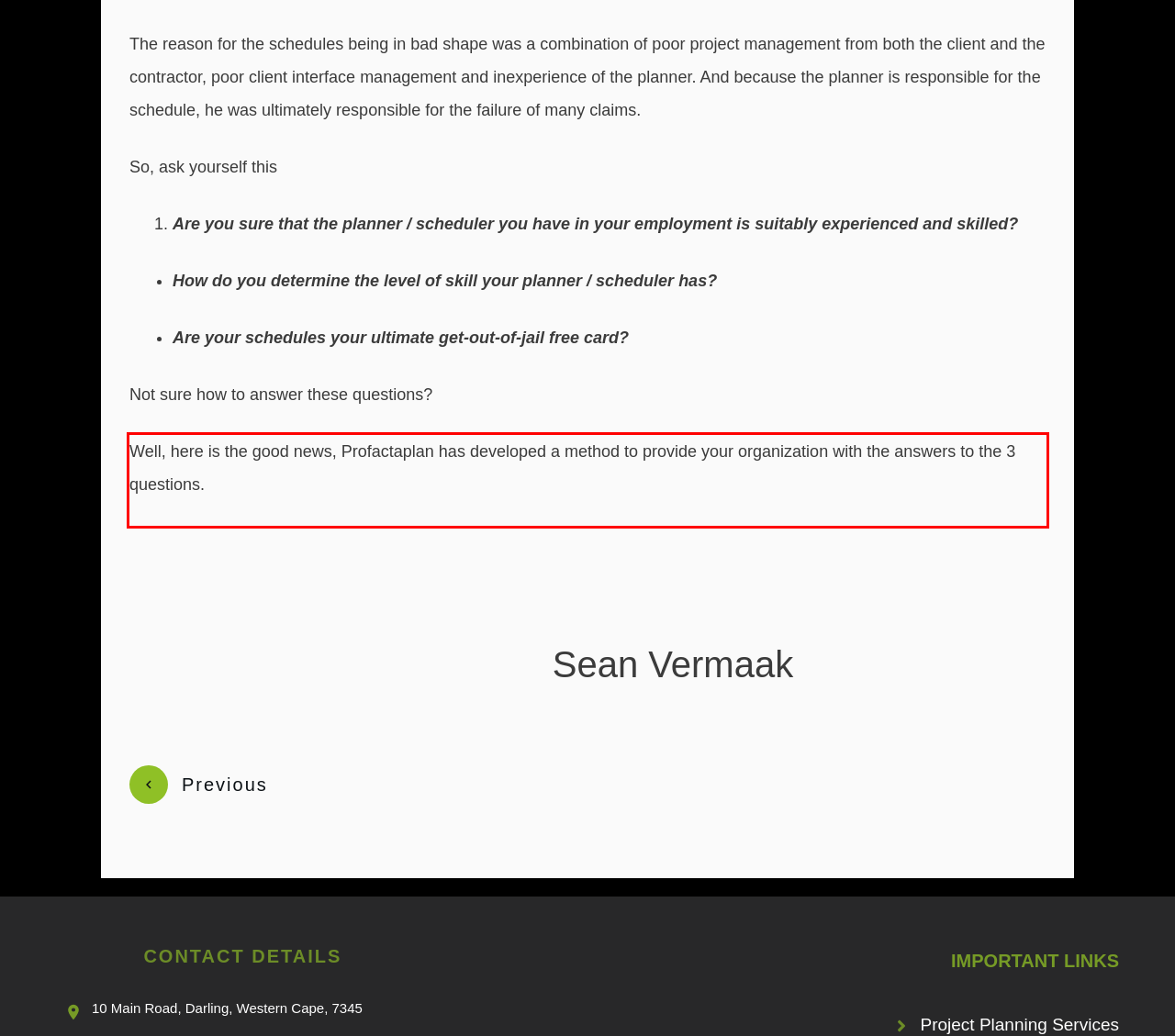Identify and extract the text within the red rectangle in the screenshot of the webpage.

Well, here is the good news, Profactaplan has developed a method to provide your organization with the answers to the 3 questions.